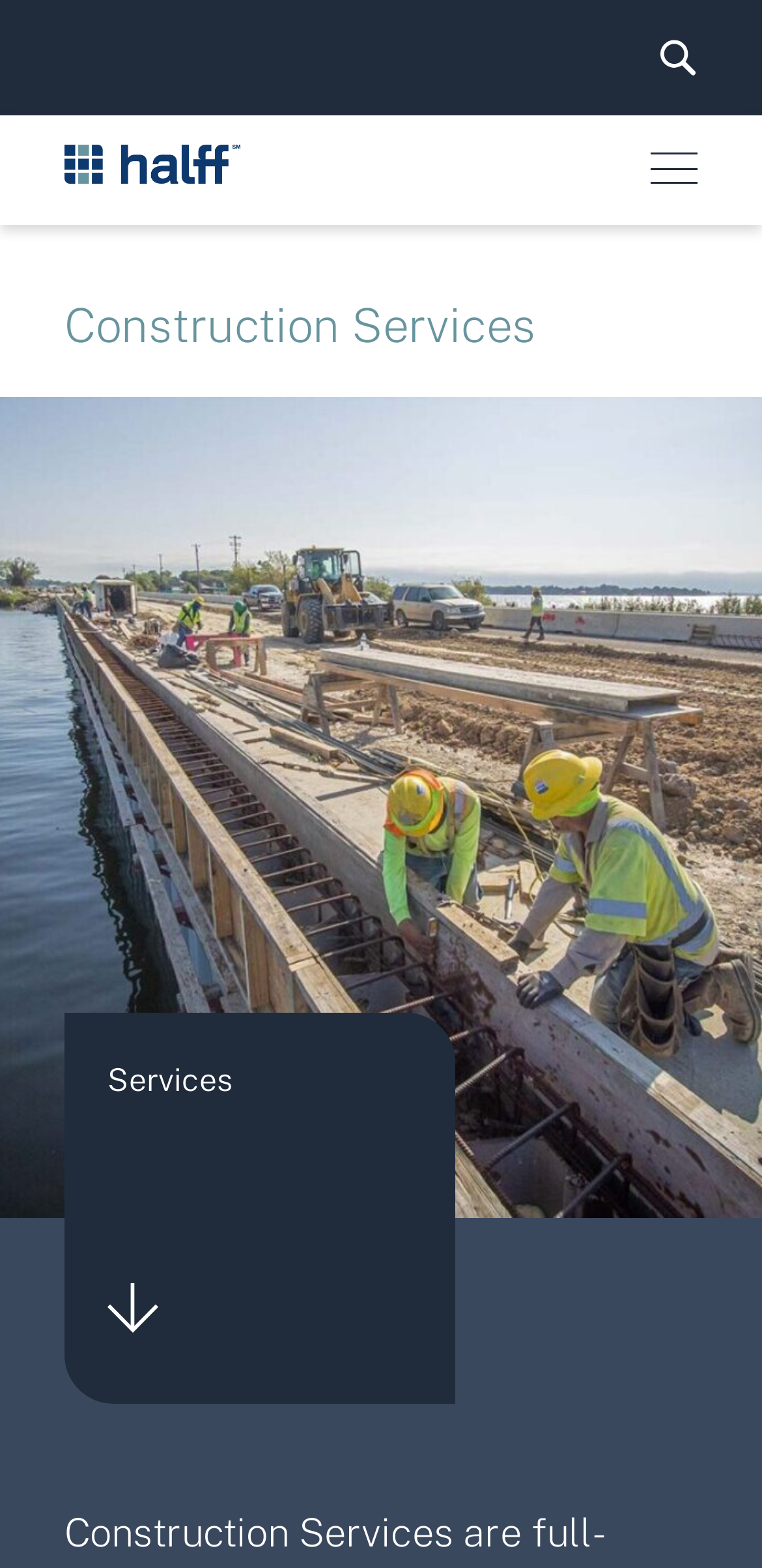Please give a succinct answer to the question in one word or phrase:
How many main navigation links are there?

3